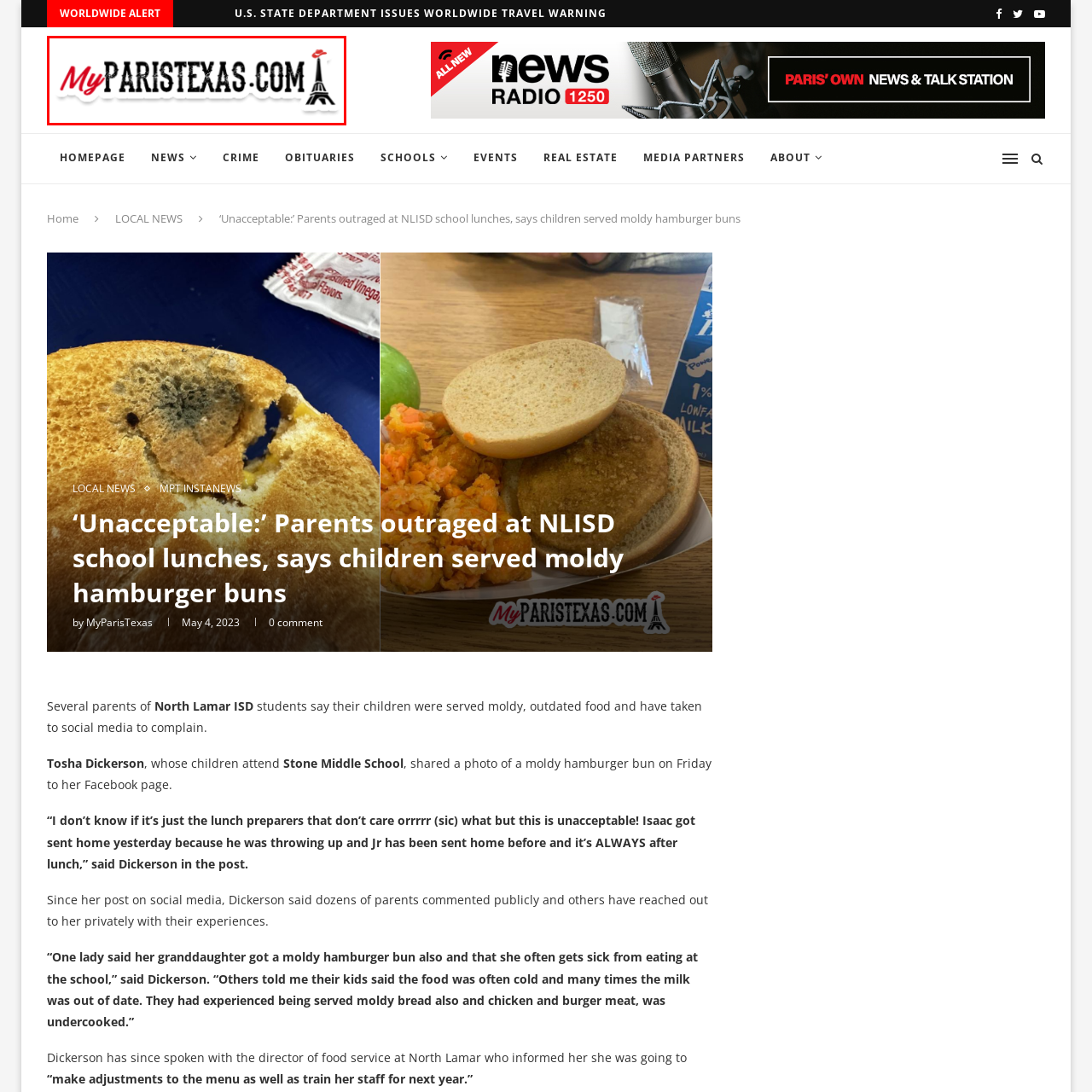What is the topic of discussion on the page where the logo is displayed?
Carefully look at the image inside the red bounding box and answer the question in a detailed manner using the visual details present.

This logo is prominently displayed at the top of a page discussing local issues, such as the recent concerns about school lunches in the North Lamar Independent School District, reflecting the site’s commitment to reporting community news and engaging with local concerns.